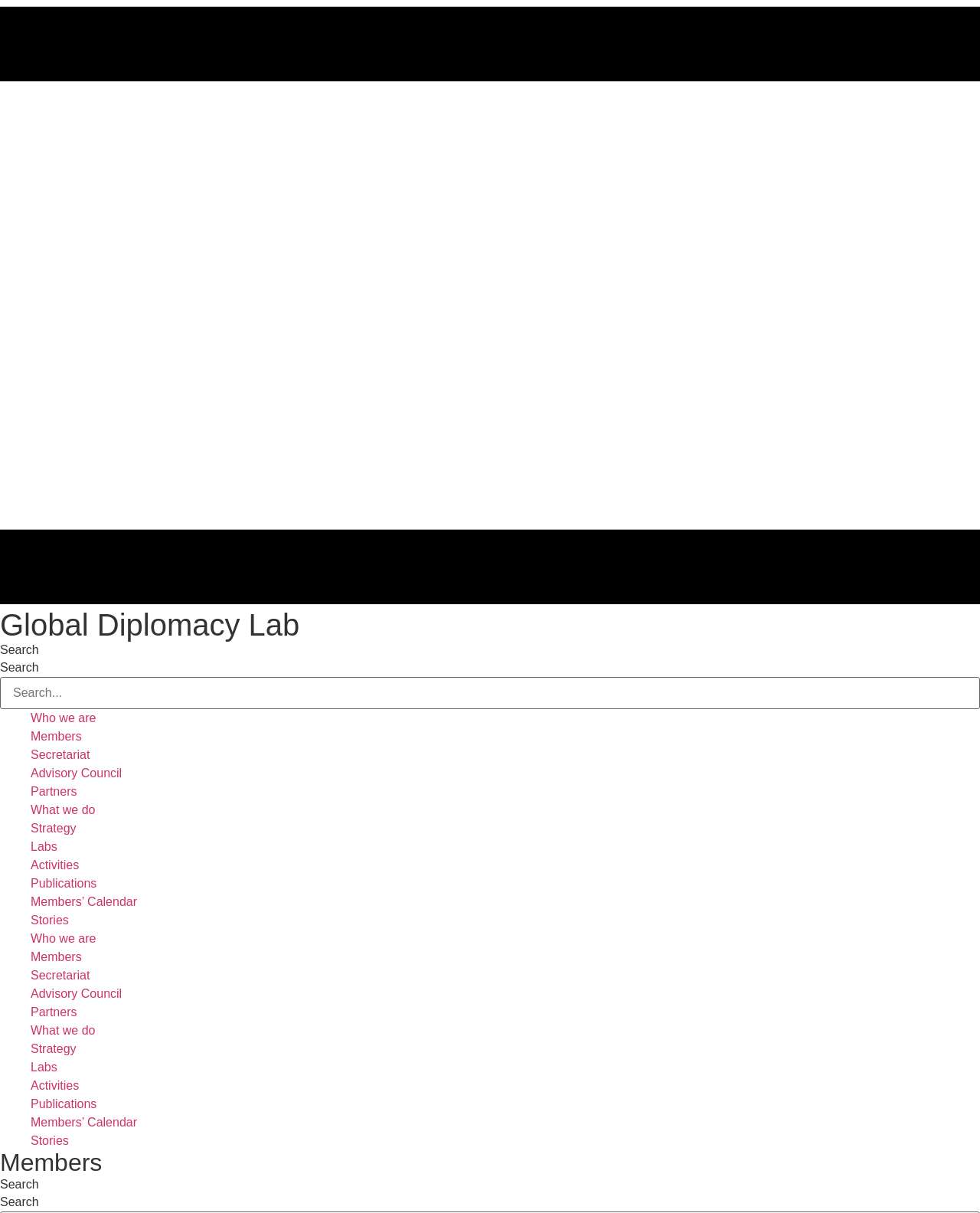Provide the bounding box coordinates for the area that should be clicked to complete the instruction: "go to Who we are page".

[0.031, 0.587, 0.098, 0.597]